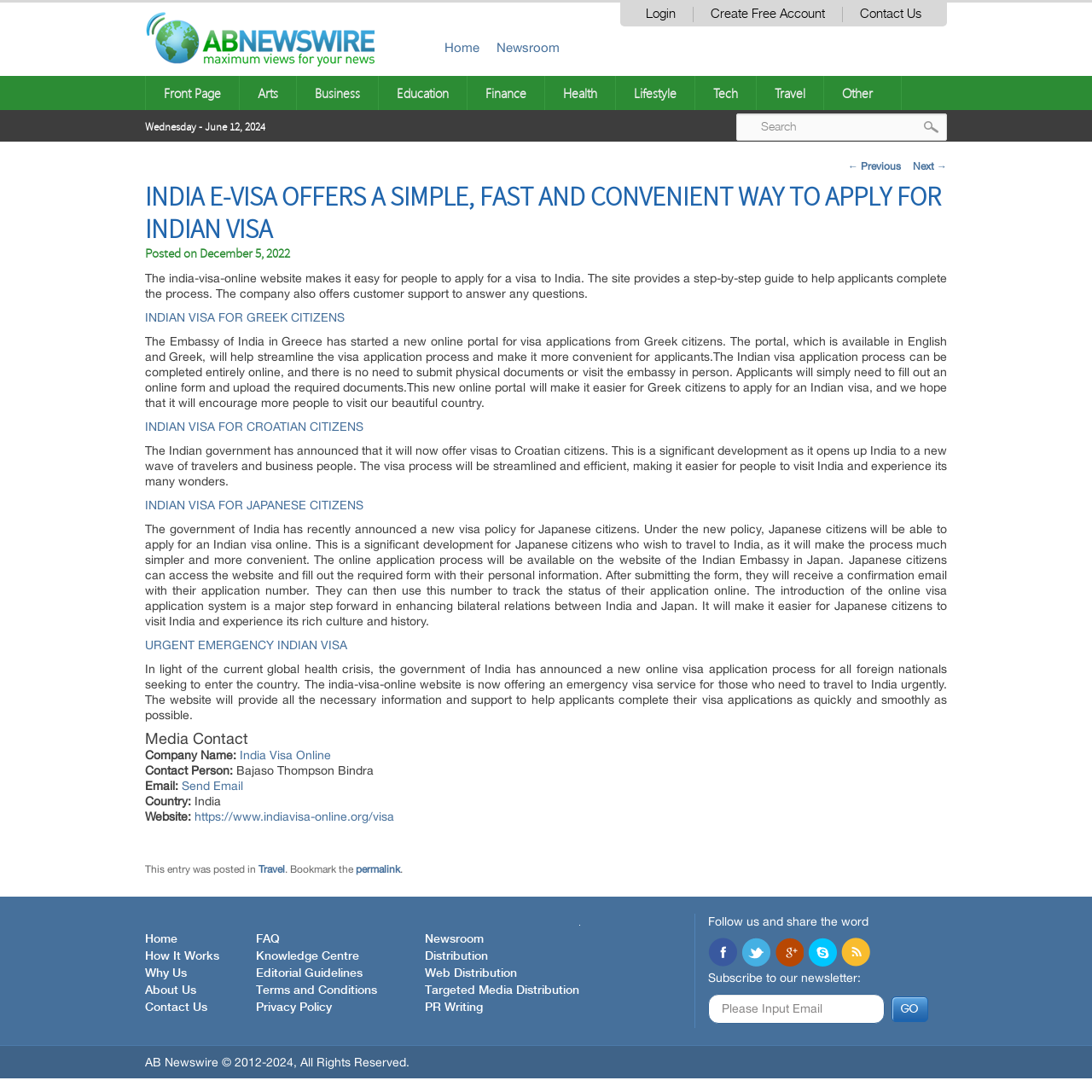Please identify the bounding box coordinates of the element that needs to be clicked to perform the following instruction: "Click on the 'Login' link".

[0.576, 0.006, 0.634, 0.02]